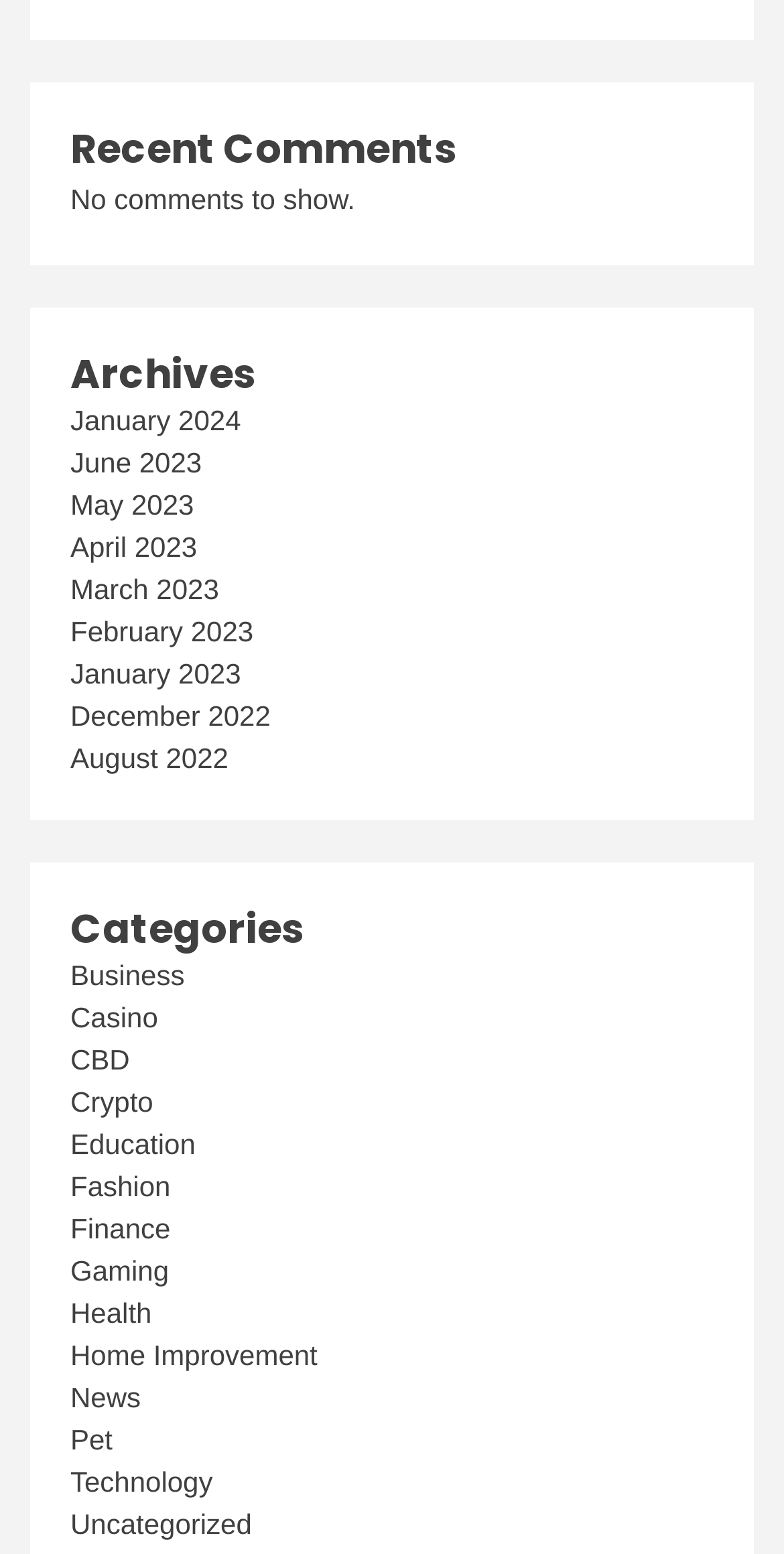Answer this question in one word or a short phrase: What is the first category listed?

Business